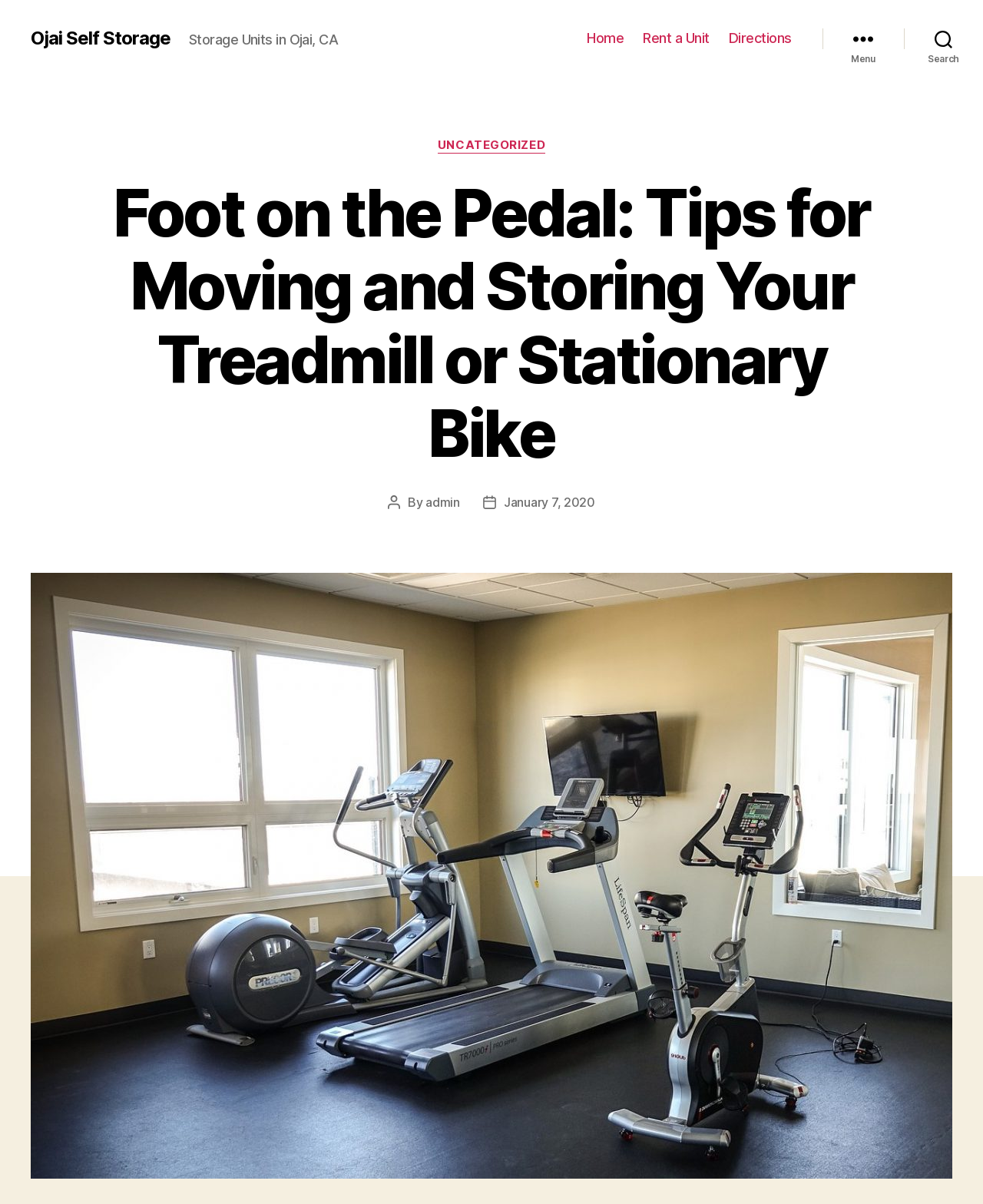Please identify the bounding box coordinates of the area that needs to be clicked to follow this instruction: "Go to Home".

[0.597, 0.025, 0.635, 0.039]